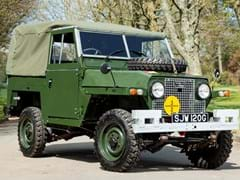Explain the details of the image comprehensively.

This image features a classic 1969 Land Rover Series IIA Lightweight, a vehicle known for its robust design and off-road capabilities. The Land Rover is presented in a striking olive green color, accentuated by a canvas soft top, characteristic of its utilitarian style. The front bumper is notably equipped with a winch, hinting at its practical use for rugged terrain. The vehicle's historical registration plate reads "SJM 120G," indicating it has been well-preserved and likely restored for collectors or enthusiasts. Set against a backdrop of trees and open space, this Land Rover exudes charm and ruggedness, making it an ideal choice for leisurely summer drives or adventurous outings.